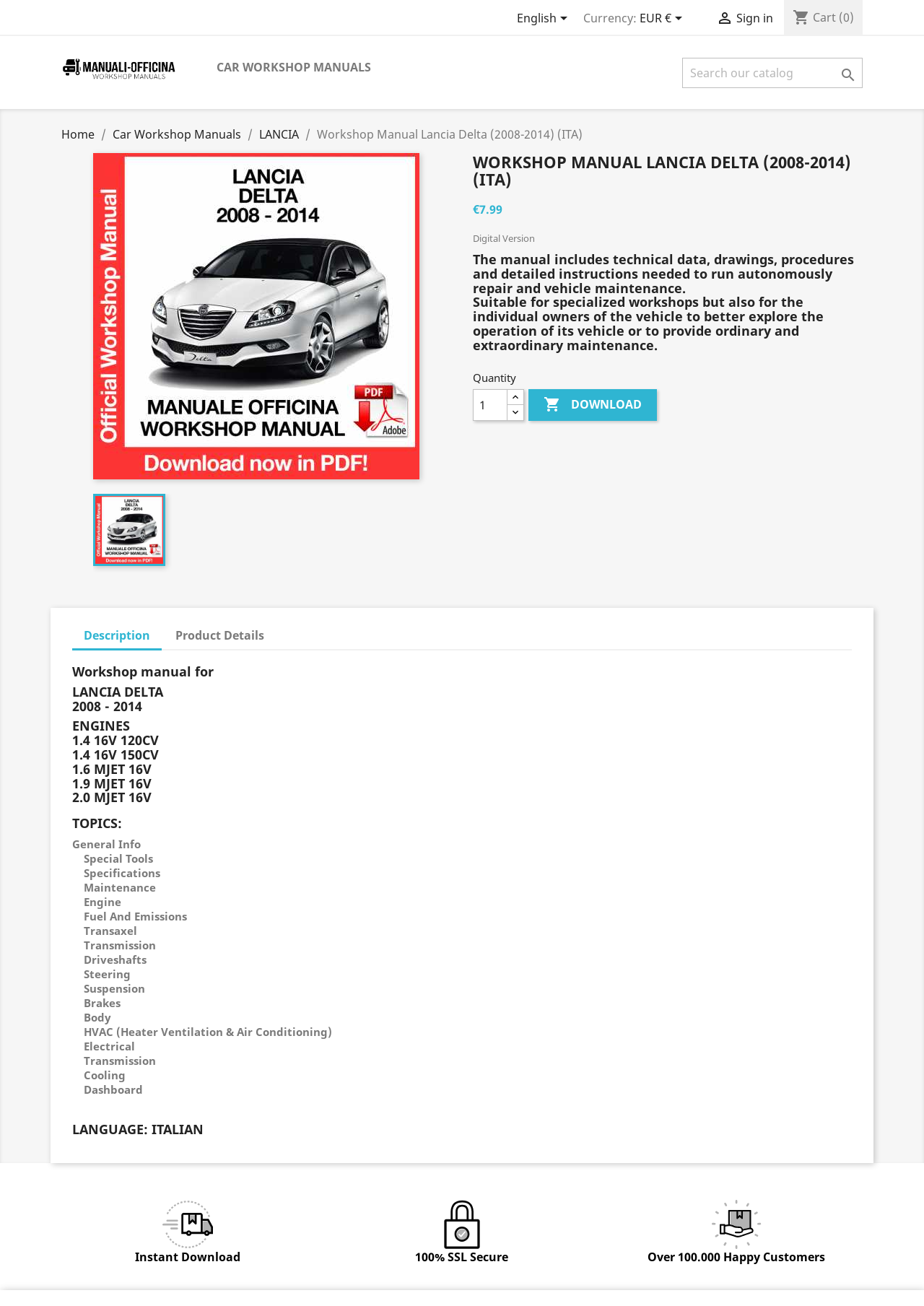Identify the bounding box coordinates for the element that needs to be clicked to fulfill this instruction: "Visit UConn Library homepage". Provide the coordinates in the format of four float numbers between 0 and 1: [left, top, right, bottom].

None